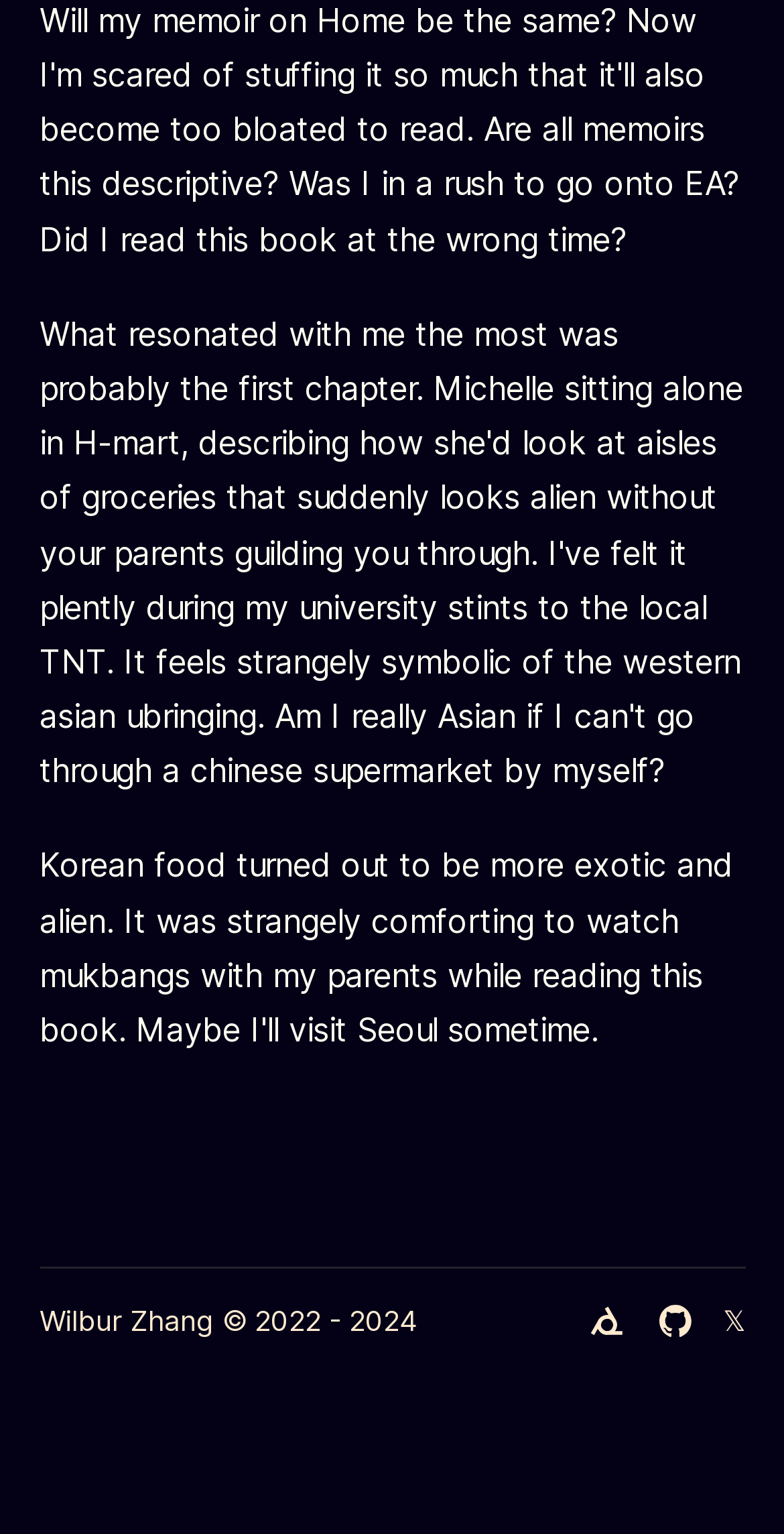What is the orientation of the separator?
Answer the question with a single word or phrase derived from the image.

horizontal